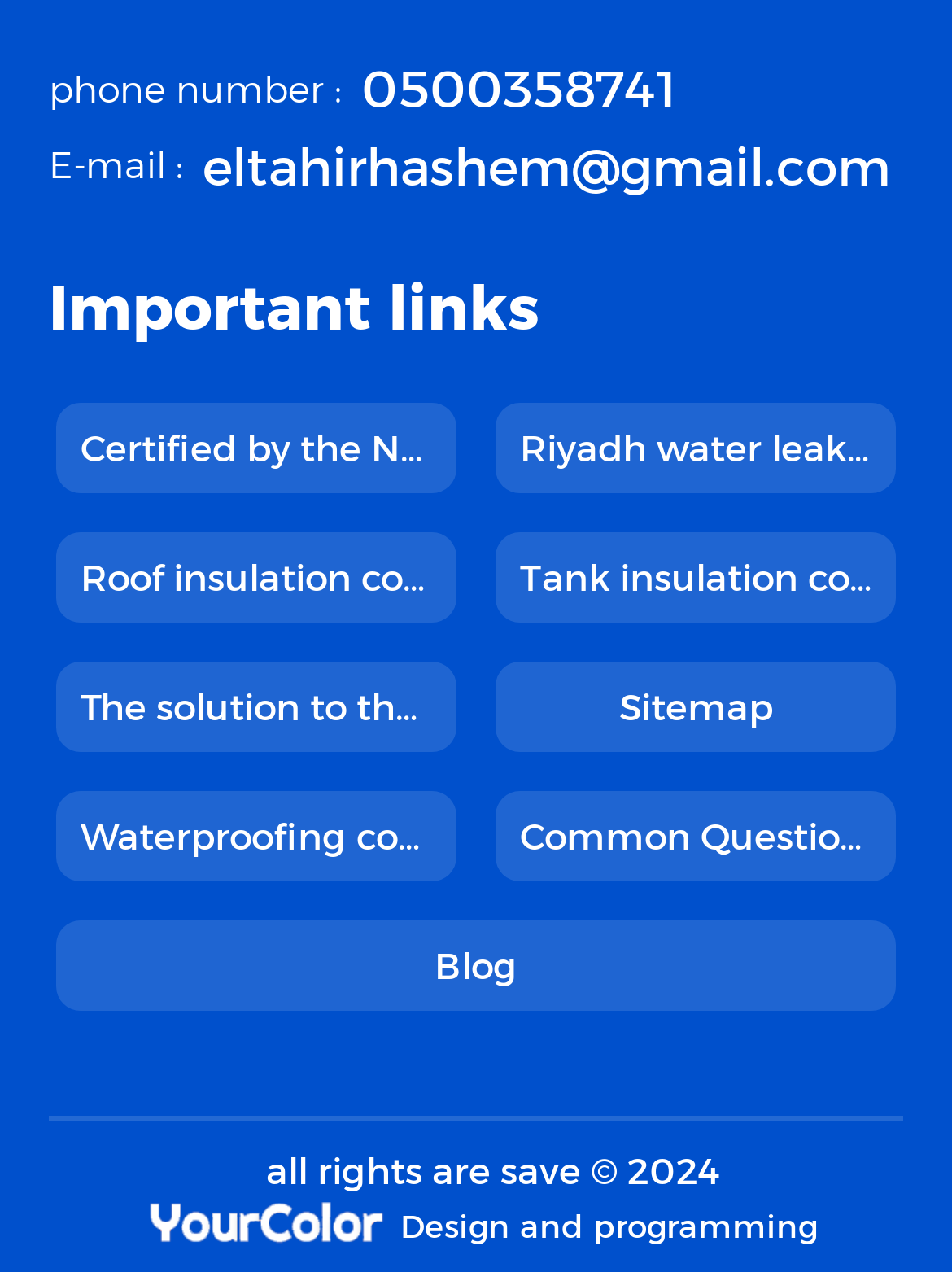Find the bounding box coordinates for the area that must be clicked to perform this action: "Read blog".

[0.059, 0.724, 0.941, 0.795]